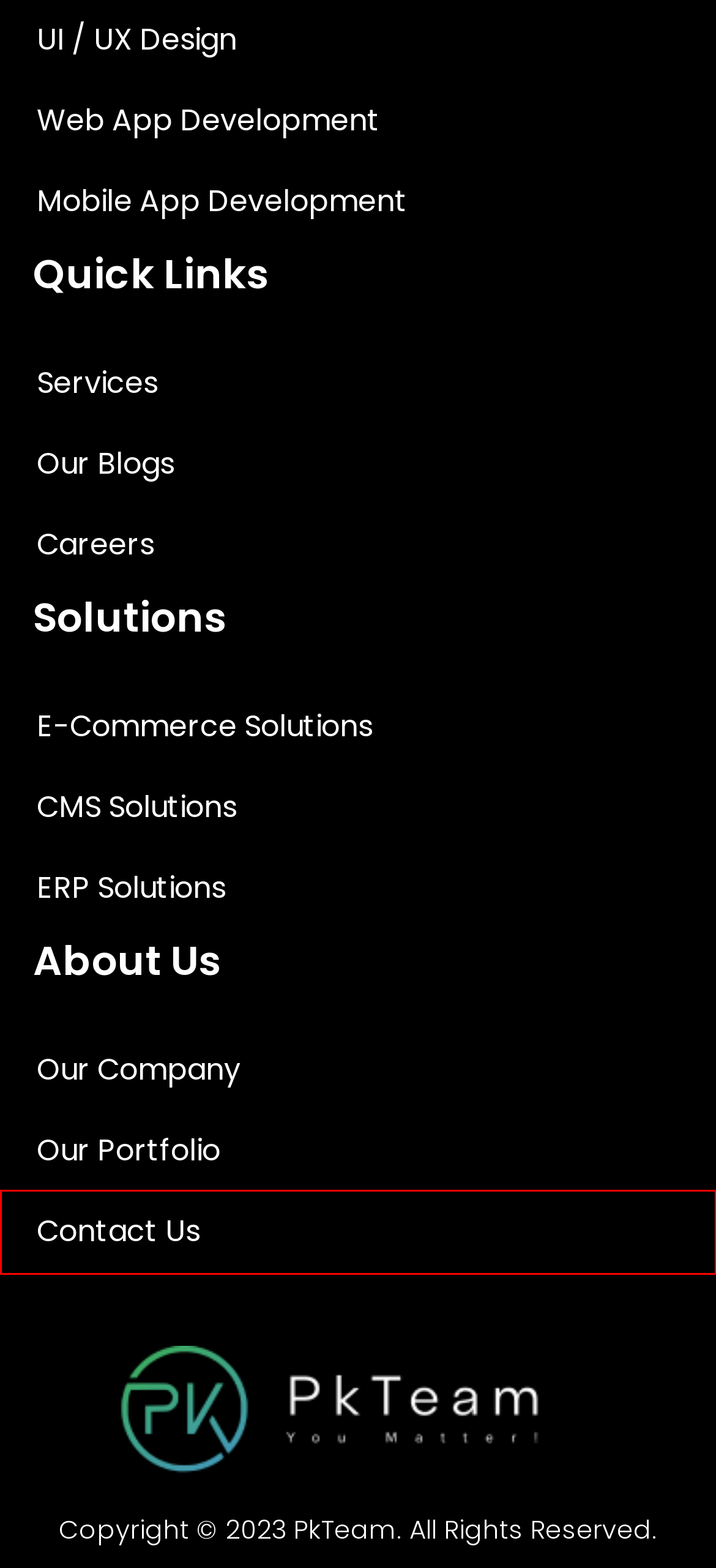A screenshot of a webpage is provided, featuring a red bounding box around a specific UI element. Identify the webpage description that most accurately reflects the new webpage after interacting with the selected element. Here are the candidates:
A. Best Enterprise Resource Planning (ERP) Services in Pakistan
B. Full-Stack Web Development Services Offered By PkTeam
C. UX - PKTeam
D. Contact Us | PkTeam The Best Software House in Pakistan
E. PkTeam About Us | IT Solutions Company Pakistan
F. Jobs Archive - PKTeam
G. Content Management System CMS Development Service Pakistan
H. Best E-Commerce System Development Services in Pakistan

D